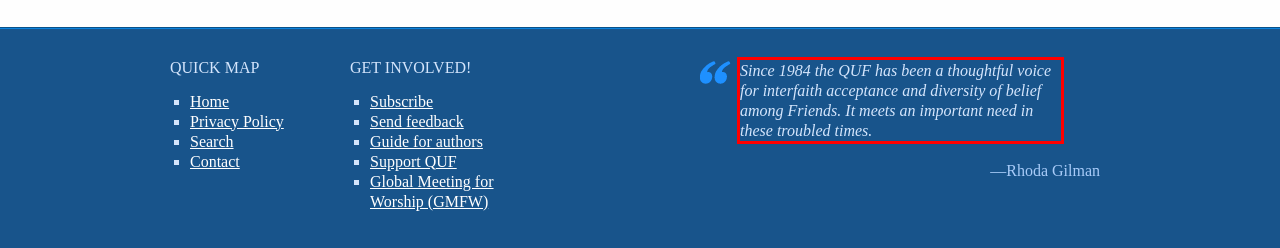Given a webpage screenshot, identify the text inside the red bounding box using OCR and extract it.

Since 1984 the QUF has been a thoughtful voice for interfaith acceptance and diversity of belief among Friends. It meets an important need in these troubled times.